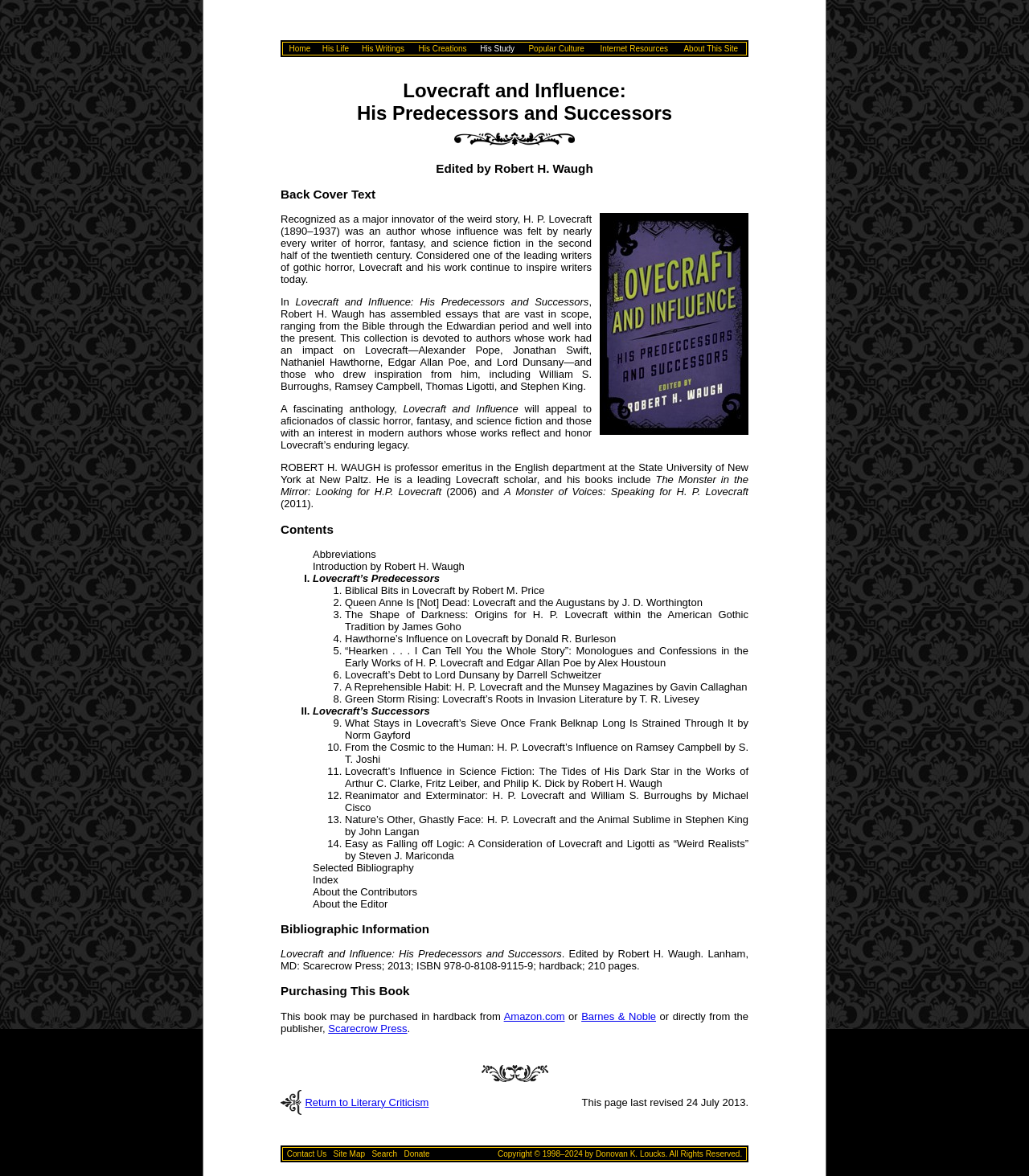Summarize the webpage comprehensively, mentioning all visible components.

This webpage is about H.P. Lovecraft and his influence on literature. At the top, there is a navigation menu with links to various sections, including "Home", "His Life", "His Writings", "His Creations", "His Study", "Popular Culture", "Internet Resources", and "About This Site". 

Below the navigation menu, there is a title "Lovecraft and Influence: His Predecessors and Successors" and a brief description of the book edited by Robert H. Waugh. The description explains that the book is a collection of essays about authors who influenced Lovecraft and those who were influenced by him. 

The main content of the webpage is divided into sections, including "Edited by Robert H. Waugh", "Back Cover Text", and "Contents". The "Back Cover Text" section provides a detailed description of the book, including its scope, authors featured, and its appeal to fans of horror, fantasy, and science fiction. 

The "Contents" section lists the chapters and essays in the book, including "Lovecraft's Predecessors", "Lovecraft's Successors", and "Selected Bibliography". Each chapter is listed with its title and author. 

There is also an image on the right side of the webpage, but its content is not specified.